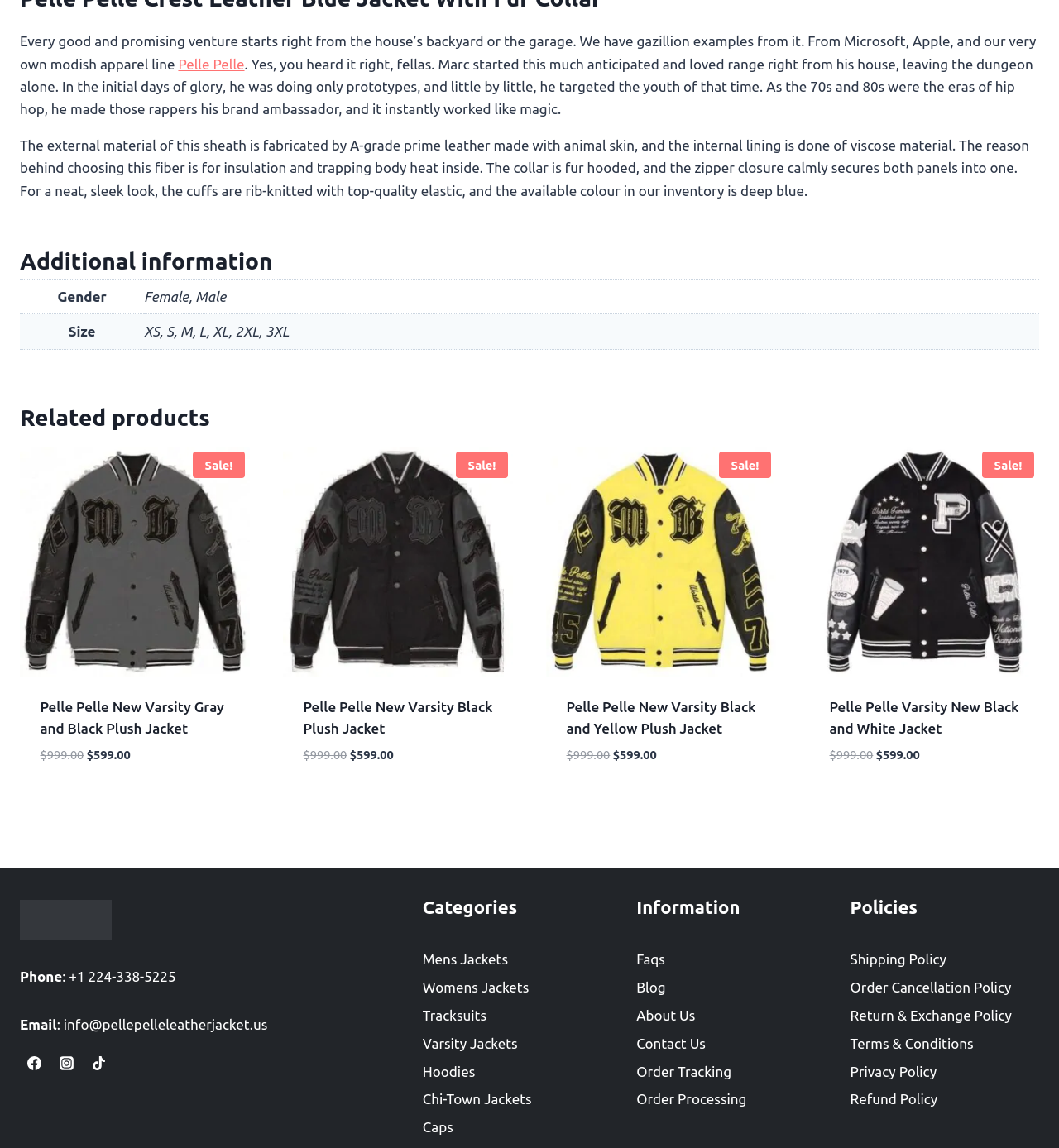Given the following UI element description: "Select optionsContinue Loading Done", find the bounding box coordinates in the webpage screenshot.

[0.783, 0.69, 0.896, 0.711]